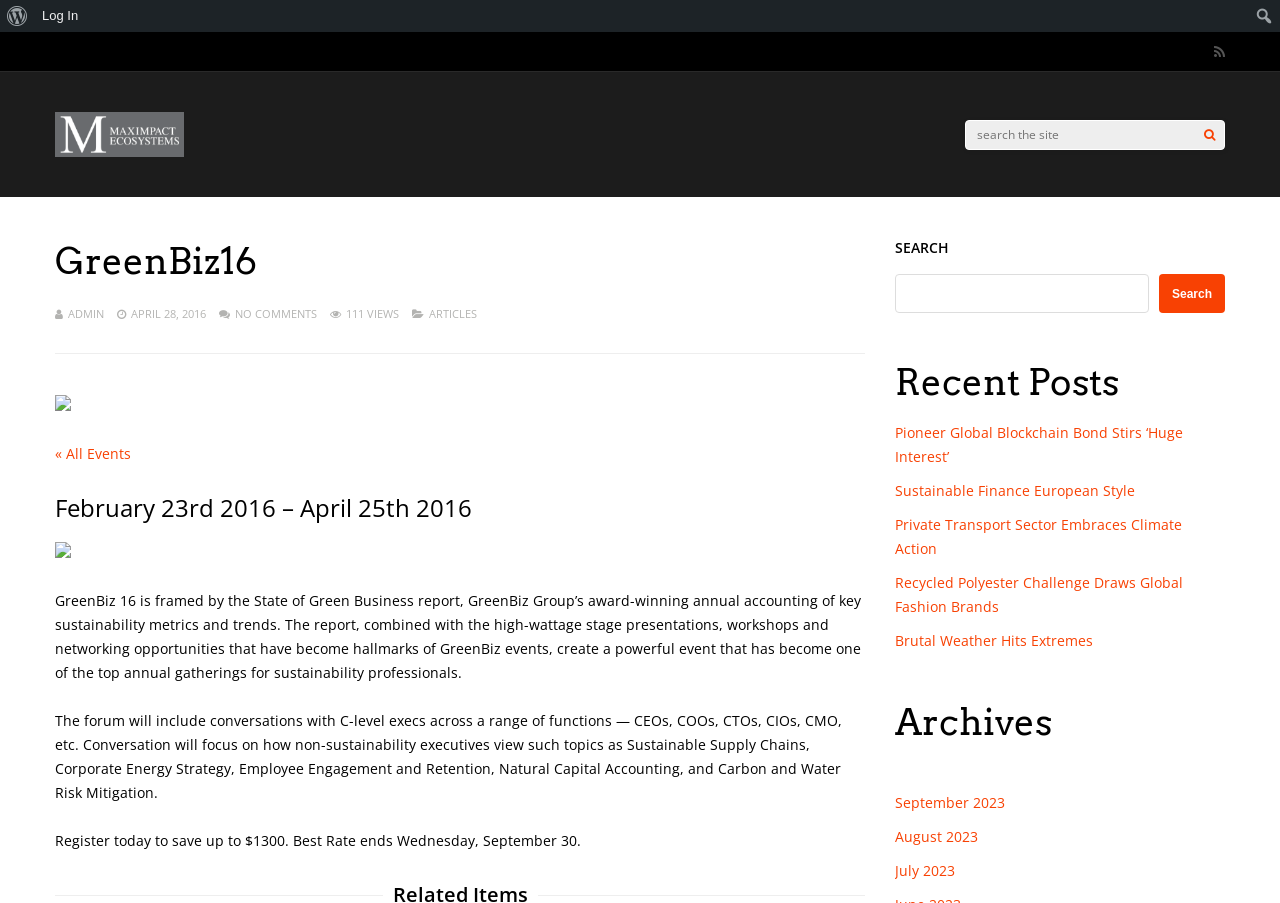Locate the UI element described by About WordPress in the provided webpage screenshot. Return the bounding box coordinates in the format (top-left x, top-left y, bottom-right x, bottom-right y), ensuring all values are between 0 and 1.

[0.0, 0.0, 0.027, 0.035]